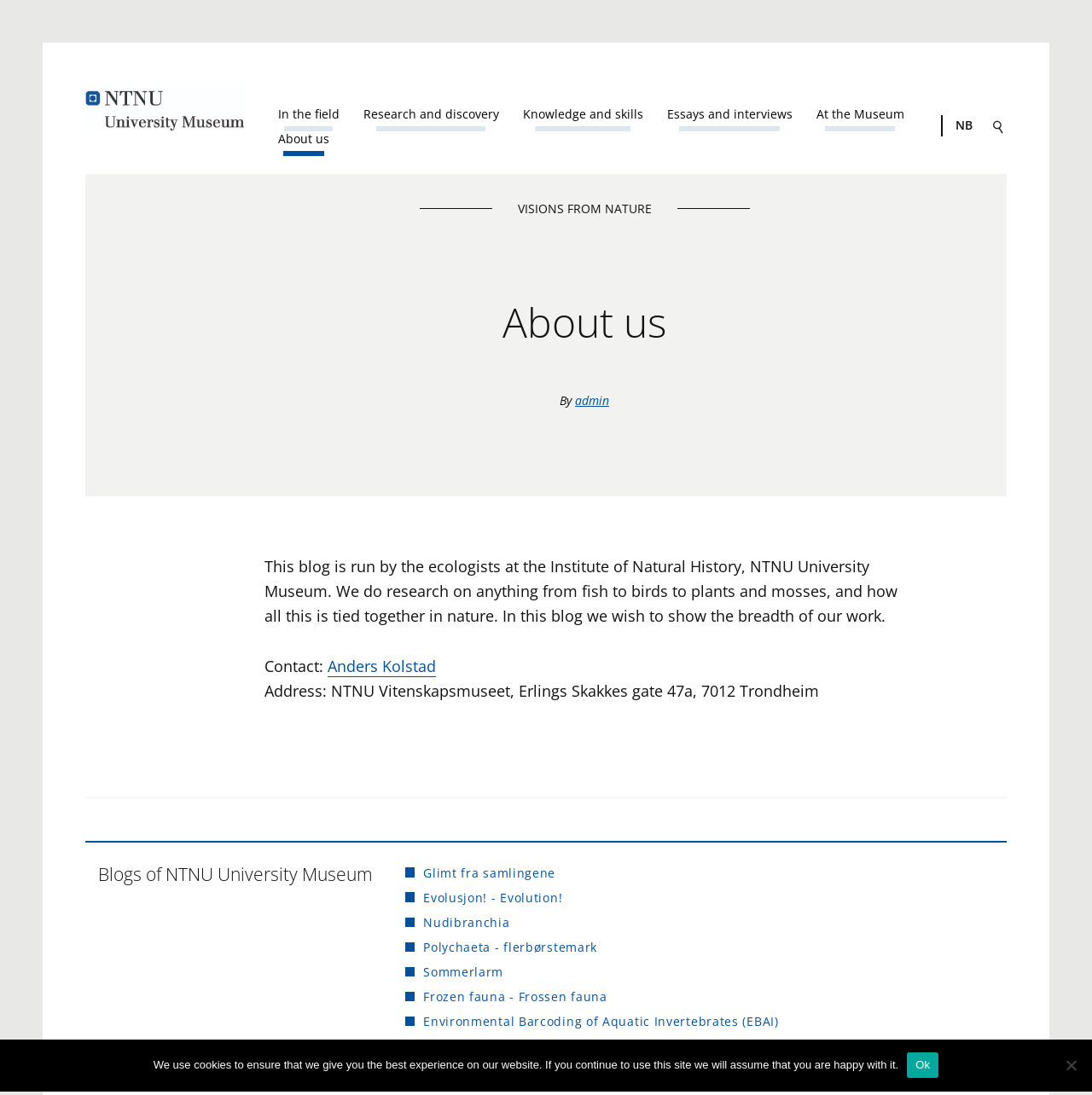Give a one-word or one-phrase response to the question:
What is the name of the museum mentioned on this webpage?

NTNU Vitenskapsmuseet